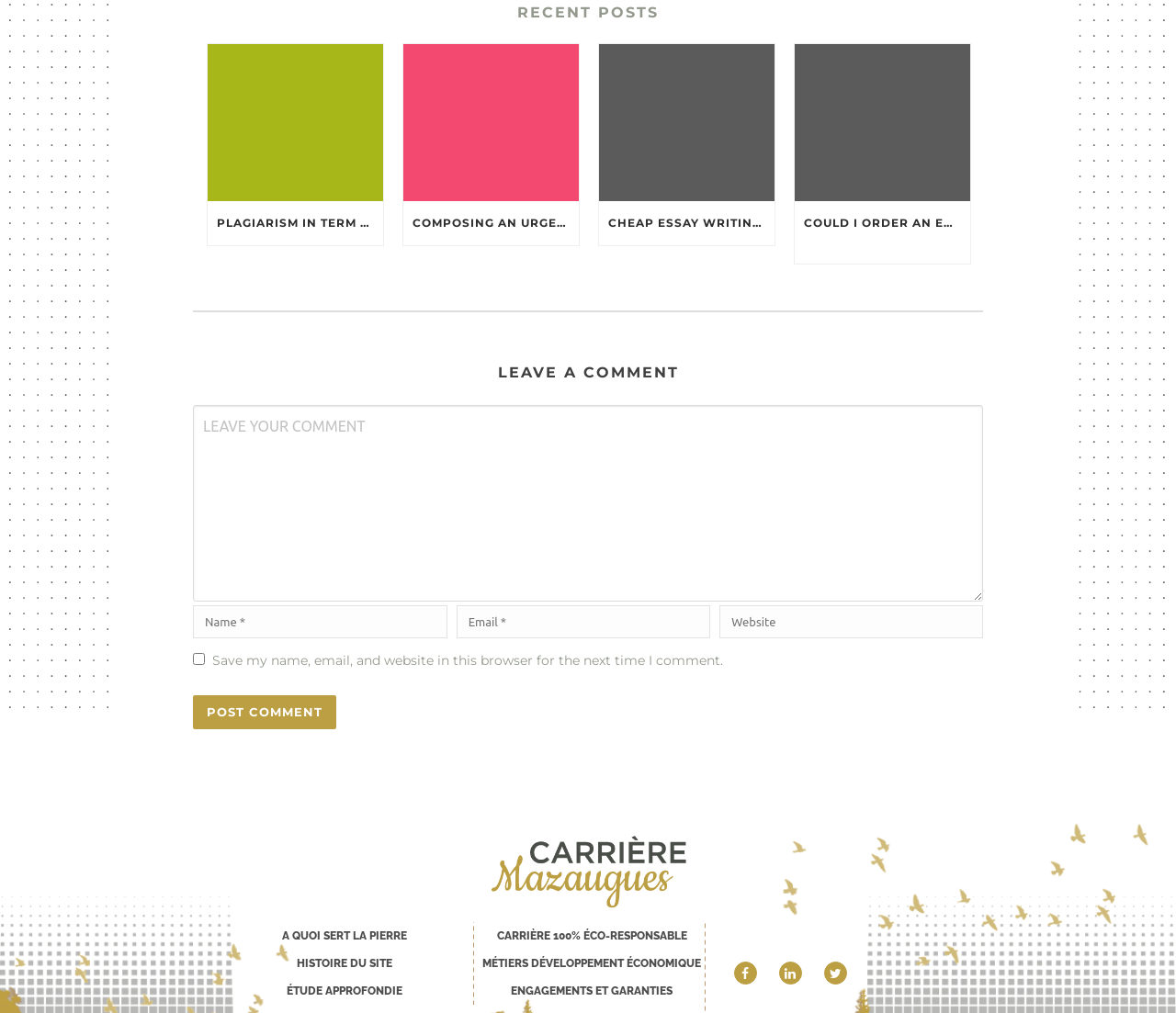Answer the following in one word or a short phrase: 
How many textboxes are available for leaving a comment?

4